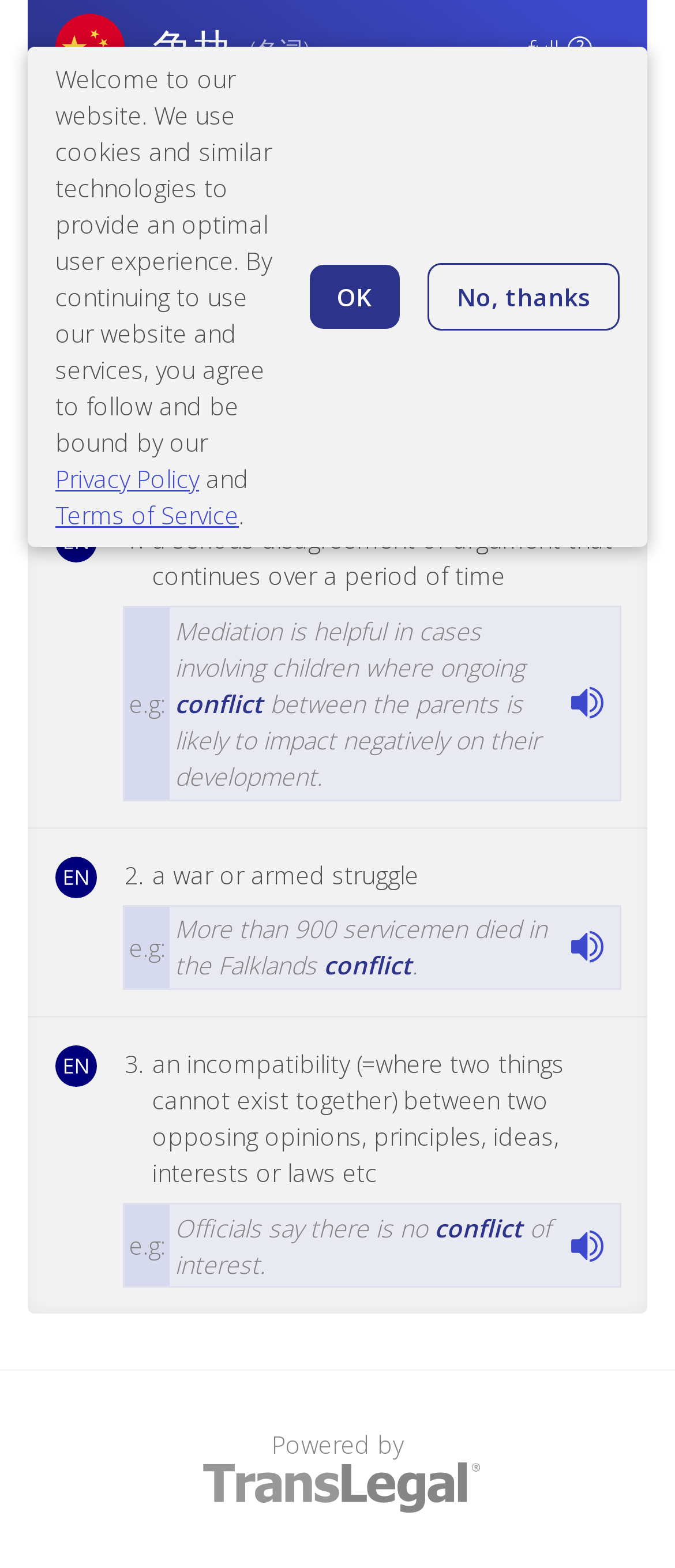Find the bounding box coordinates of the UI element according to this description: "Terms of Service".

[0.082, 0.318, 0.354, 0.339]